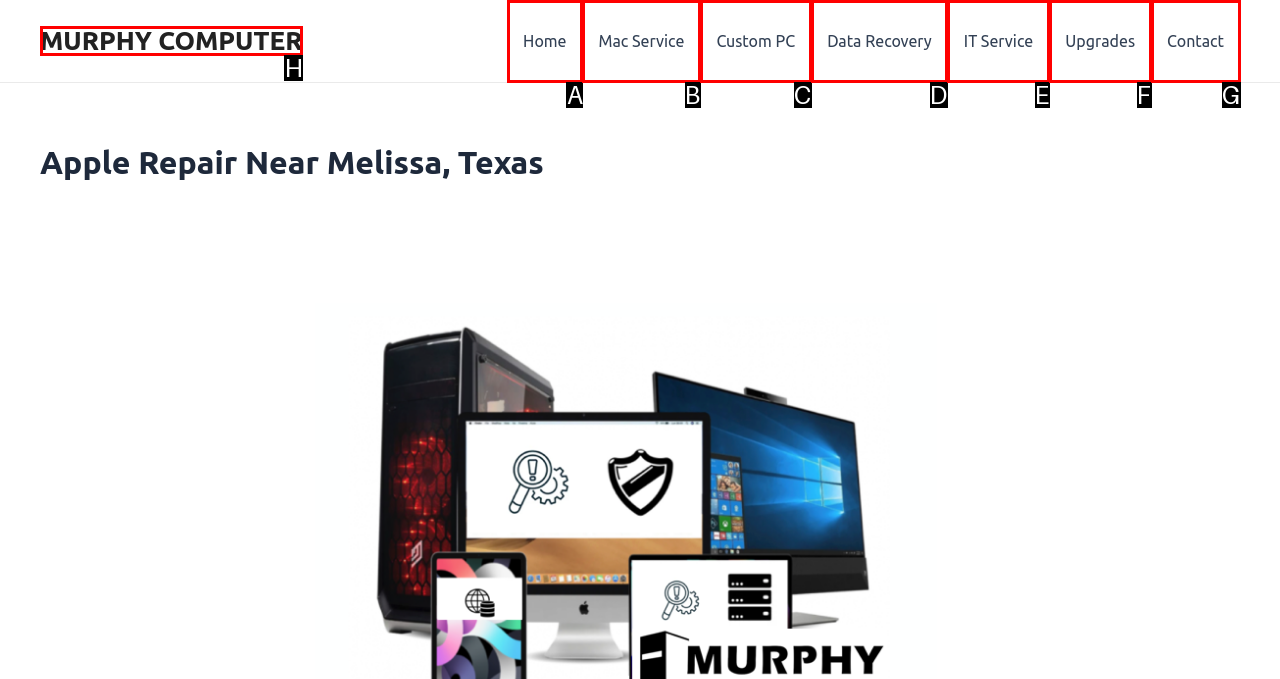Select the letter of the UI element you need to click on to fulfill this task: get data recovery information. Write down the letter only.

D